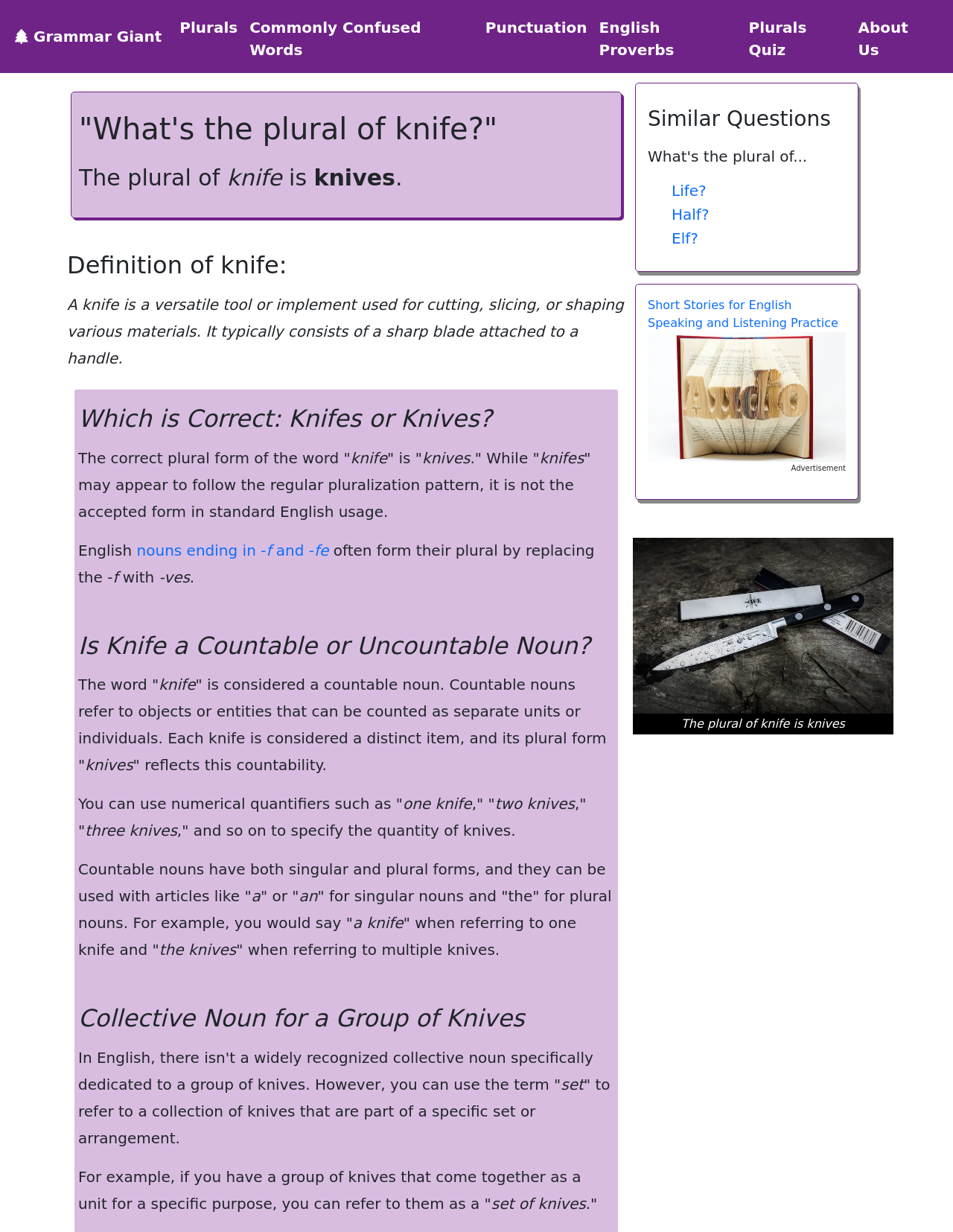Is the word 'knife' a countable or uncountable noun?
From the screenshot, supply a one-word or short-phrase answer.

countable